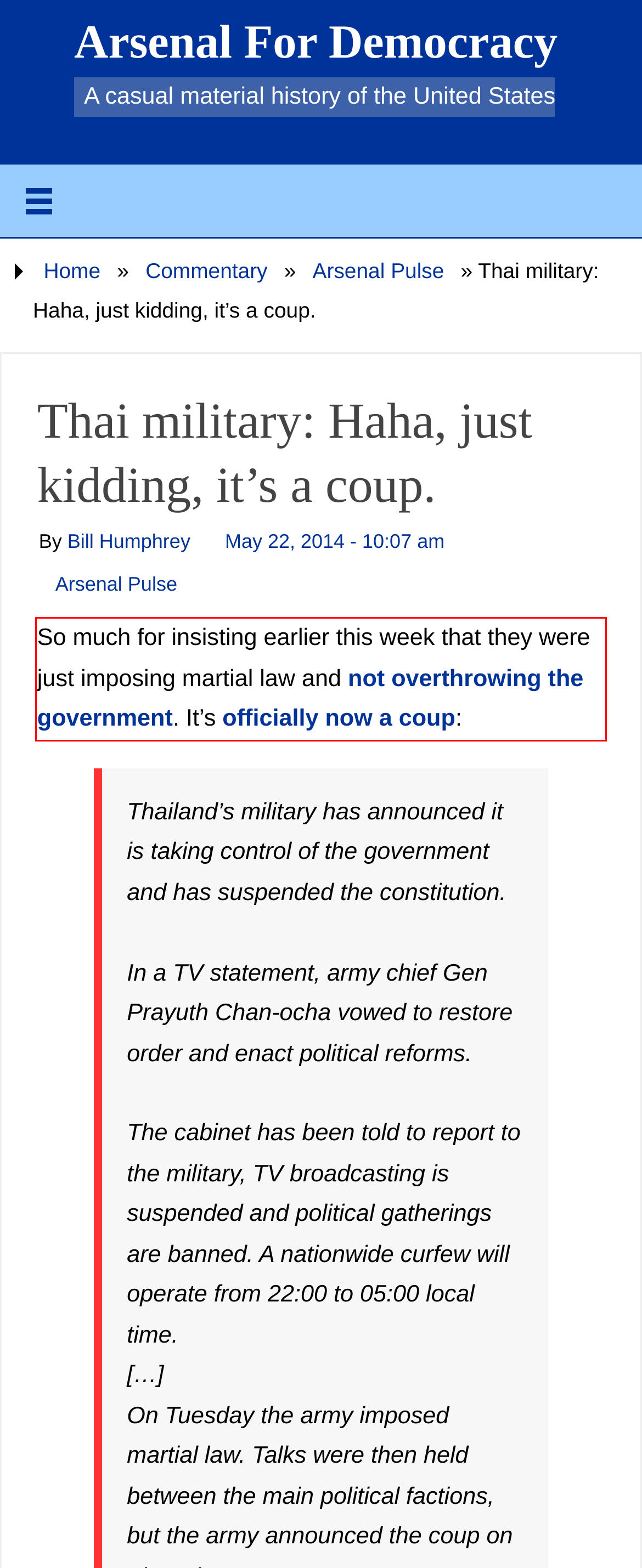Given a screenshot of a webpage with a red bounding box, extract the text content from the UI element inside the red bounding box.

So much for insisting earlier this week that they were just imposing martial law and not overthrowing the government. It’s officially now a coup: